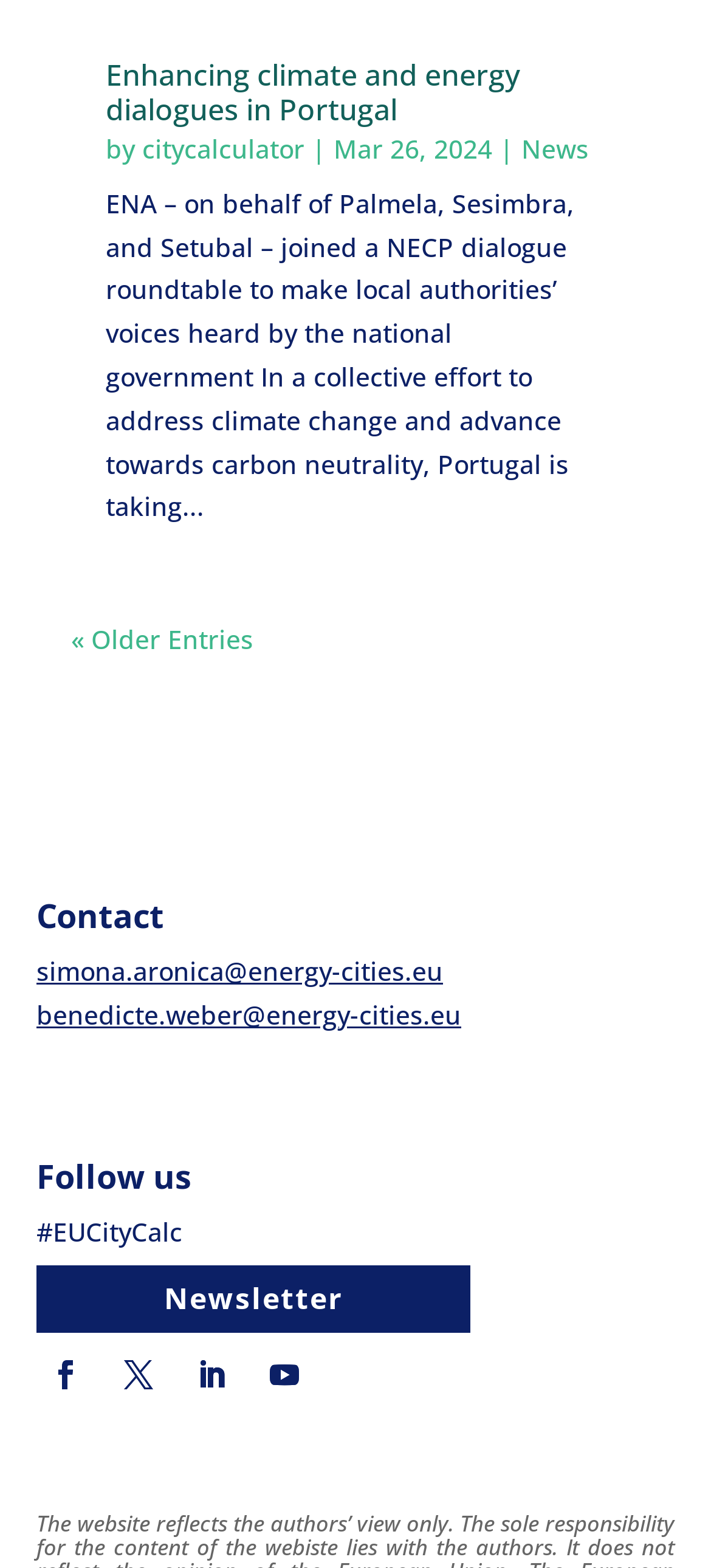Based on the image, please respond to the question with as much detail as possible:
Who is the author of the latest article?

I found the author of the latest article by looking at the link element with the text 'citycalculator' which is located next to the 'by' text and the date 'Mar 26, 2024'.